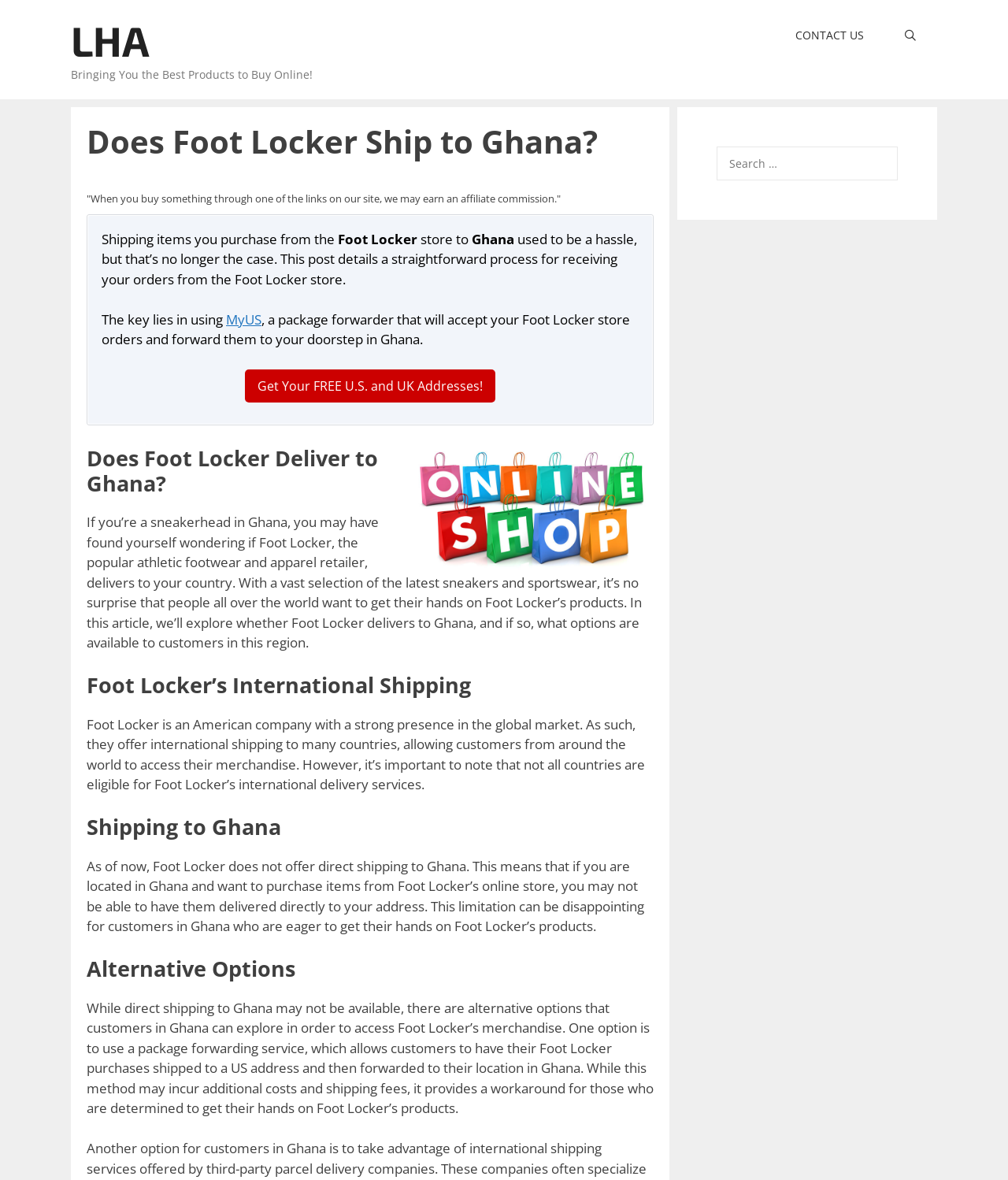What is the topic of the article?
Please craft a detailed and exhaustive response to the question.

The topic of the article can be determined by reading the headings and static text elements on the webpage. The heading 'Does Foot Locker Ship to Ghana?' and the static text 'Maybe you have found the exact items you have been looking for on Foot Locker and now you are wondering: How to get Foot Locker items shipped to Ghana?' suggest that the article is about shipping Foot Locker items to Ghana.